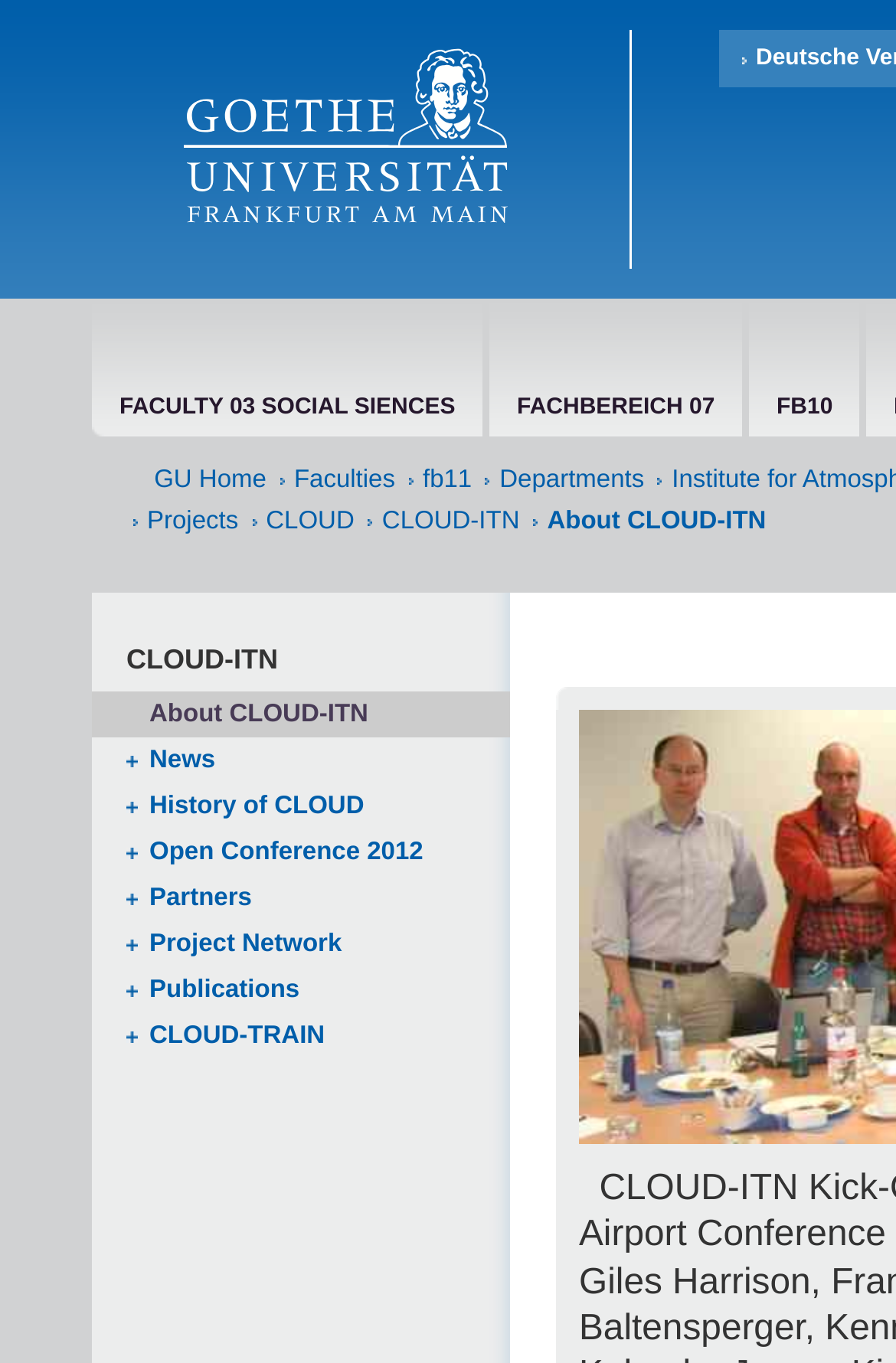Show the bounding box coordinates of the element that should be clicked to complete the task: "Click the logo".

None